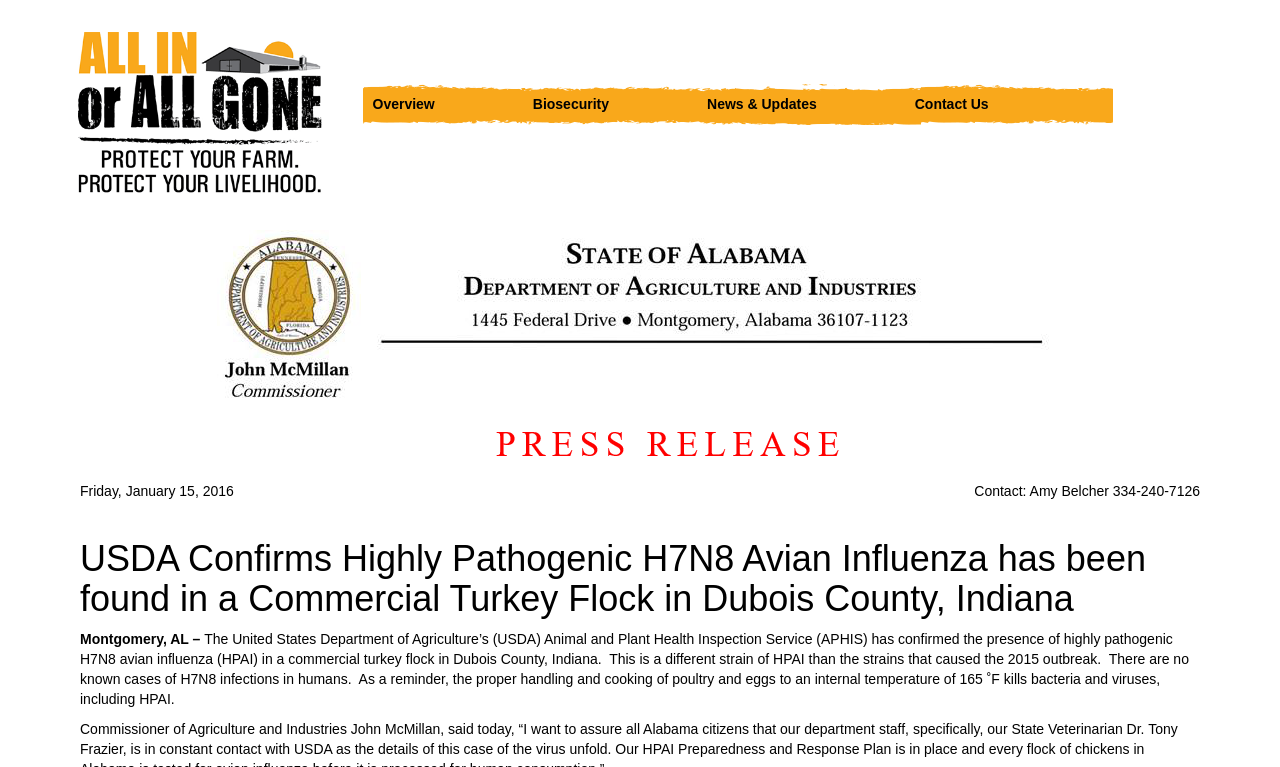What is the county where the commercial turkey flock is located?
Using the image, provide a concise answer in one word or a short phrase.

Dubois County, Indiana